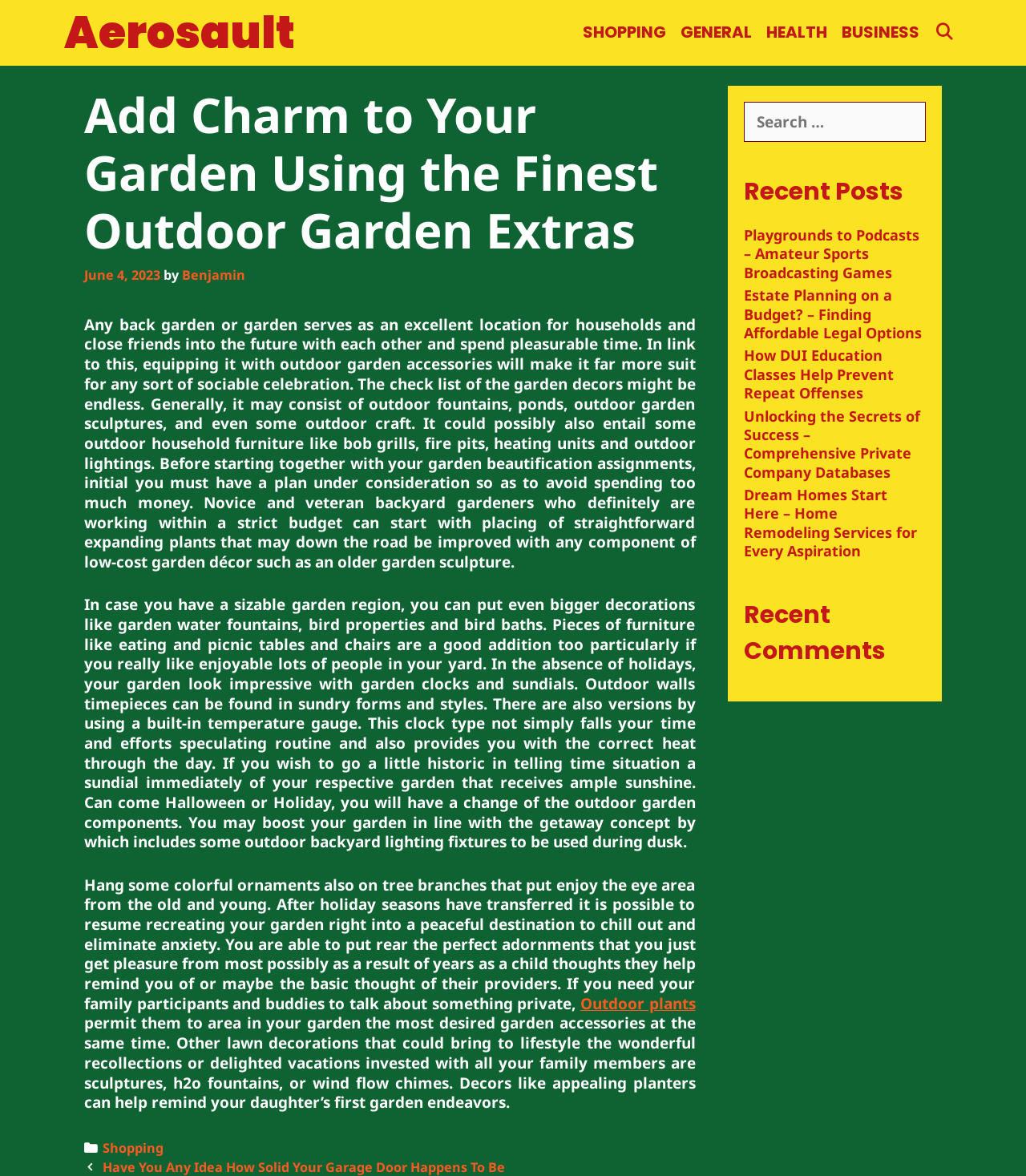Give a concise answer using one word or a phrase to the following question:
What can be used to tell time in a garden?

Garden clocks and sundials